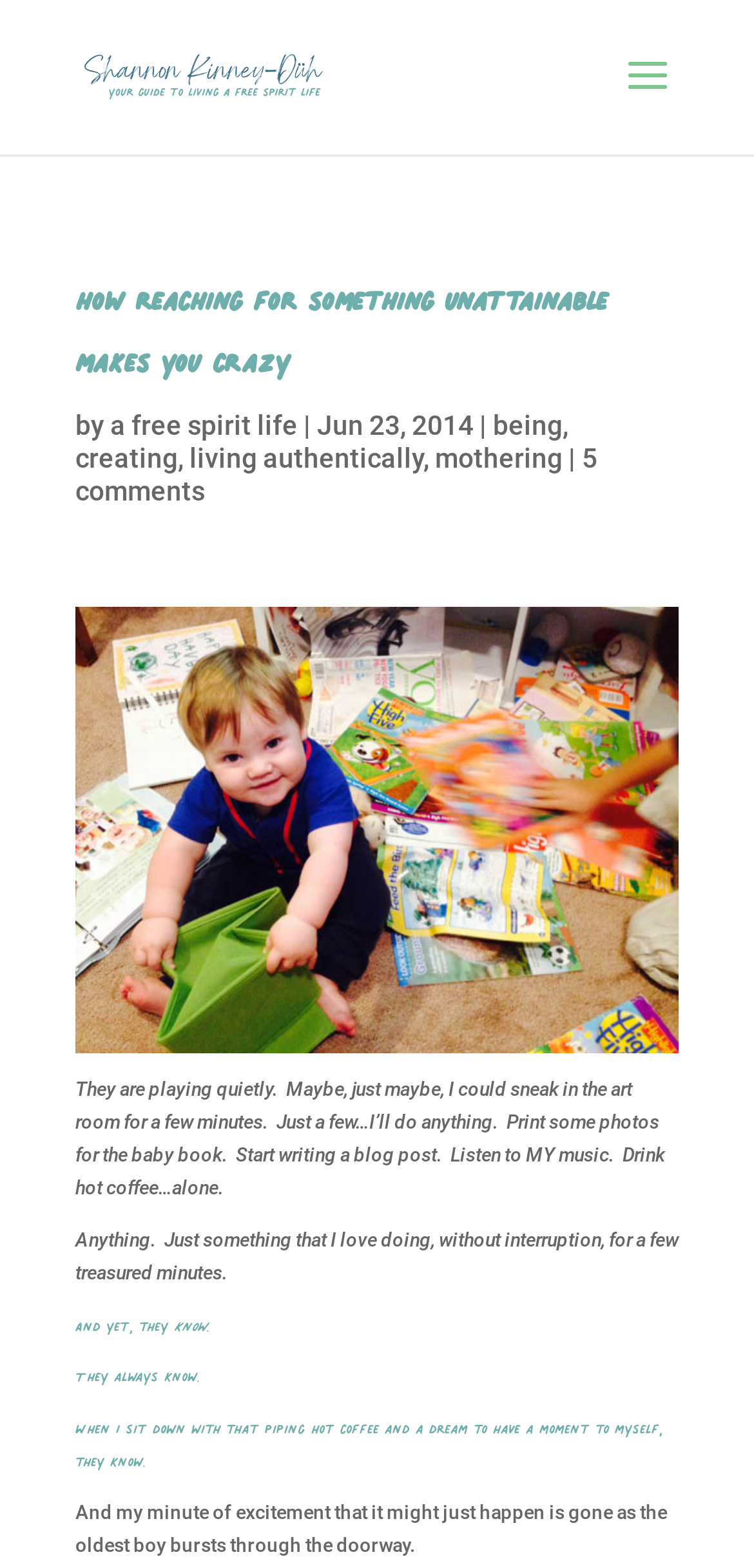Find the bounding box coordinates of the clickable area that will achieve the following instruction: "visit Shannon Kinney-Duh's homepage".

[0.105, 0.041, 0.437, 0.055]